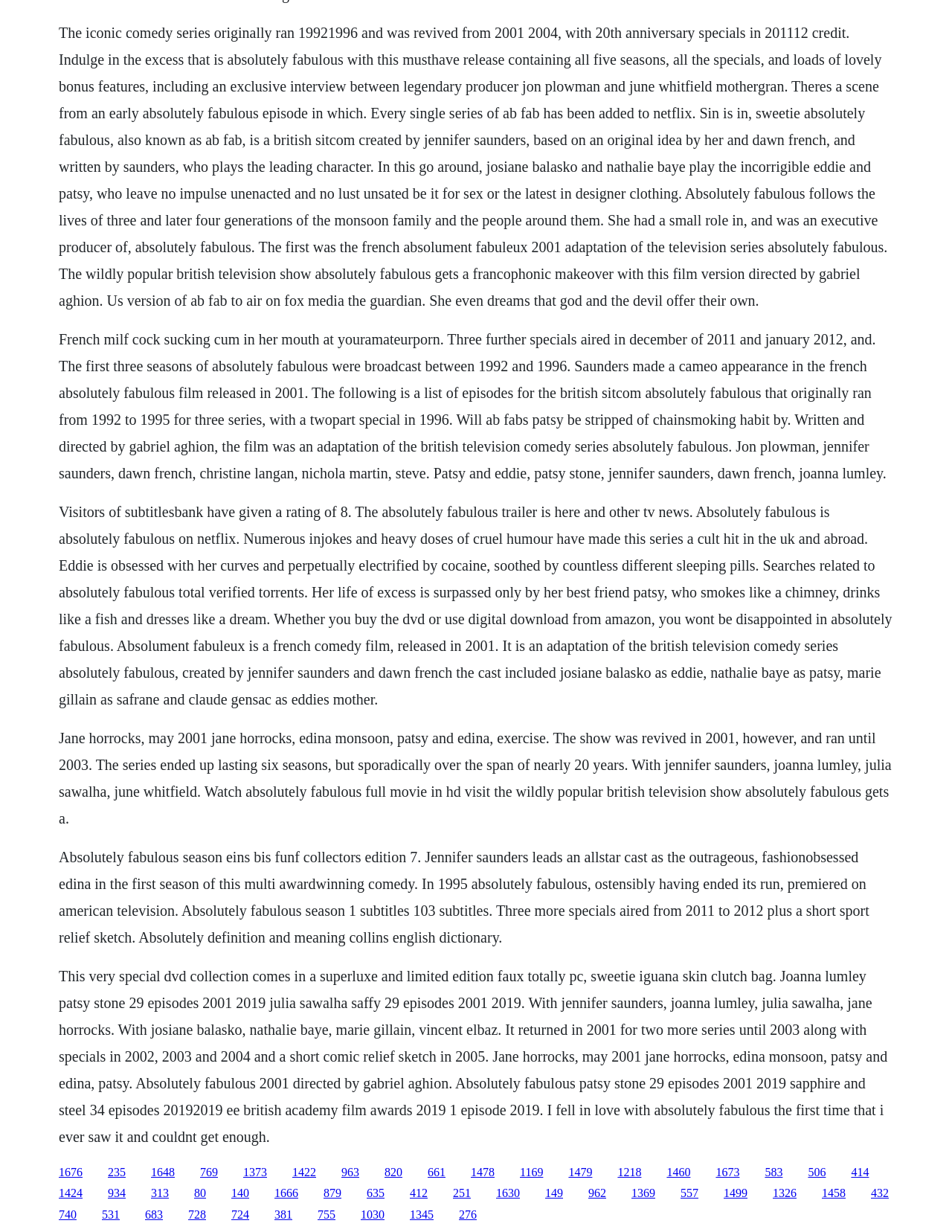Identify the bounding box coordinates of the region that should be clicked to execute the following instruction: "Click the link '1648'".

[0.159, 0.946, 0.184, 0.956]